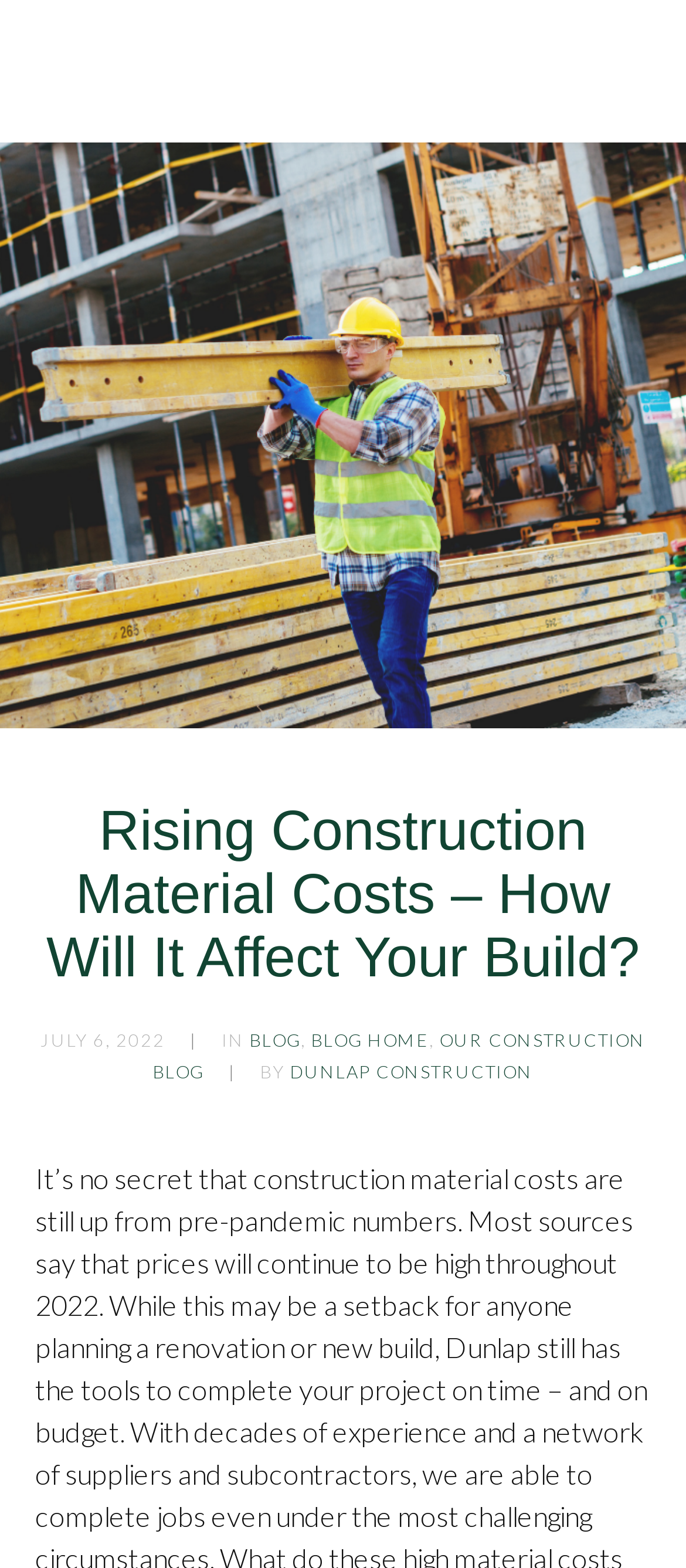What is the category of the blog post?
Please provide an in-depth and detailed response to the question.

I found the answer by looking at the link element with the text 'BLOG' below the main heading, which suggests that the blog post belongs to the BLOG category.